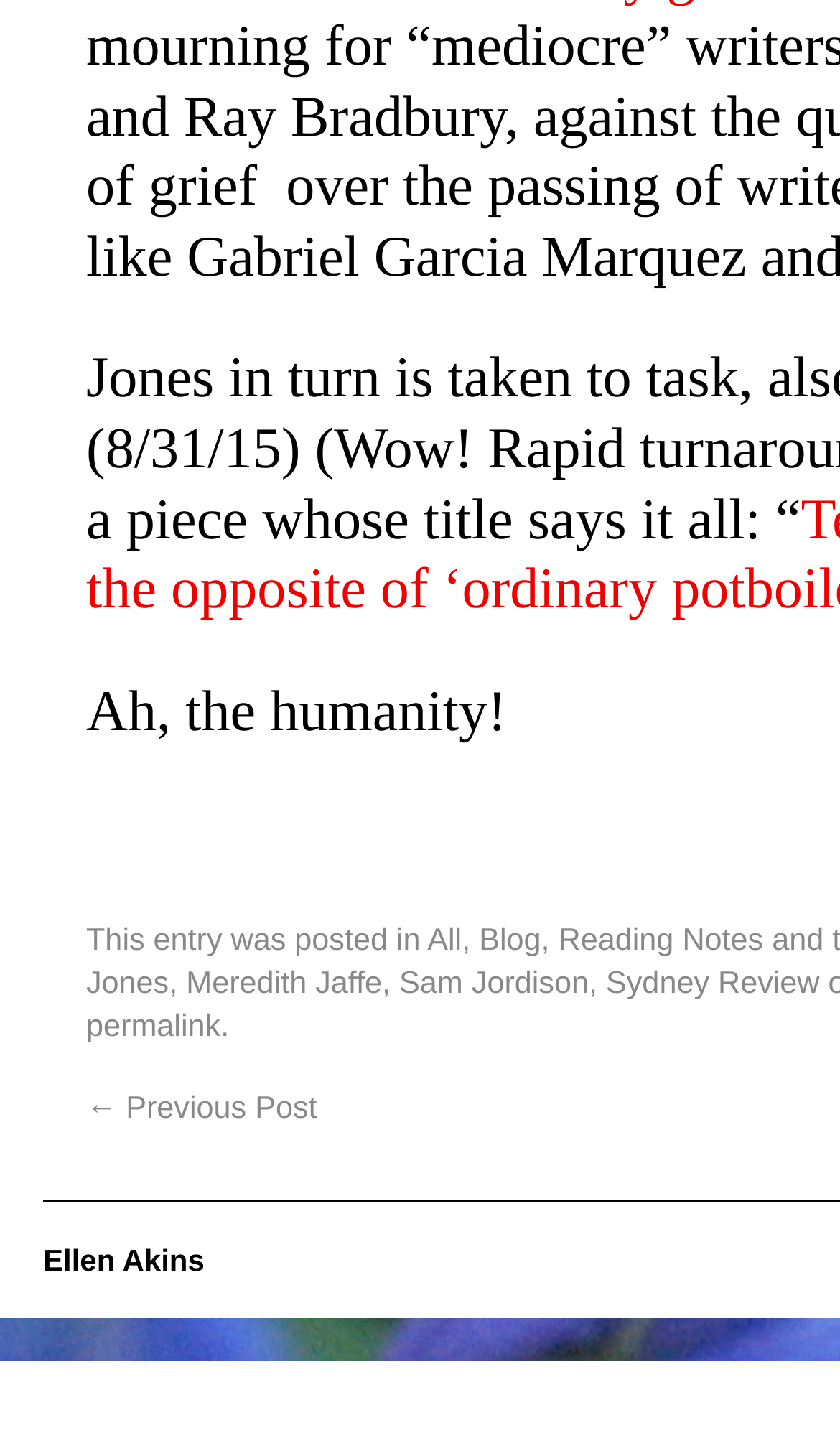Identify the bounding box coordinates of the area that should be clicked in order to complete the given instruction: "View the post by 'Ellen Akins'". The bounding box coordinates should be four float numbers between 0 and 1, i.e., [left, top, right, bottom].

[0.051, 0.862, 0.243, 0.886]